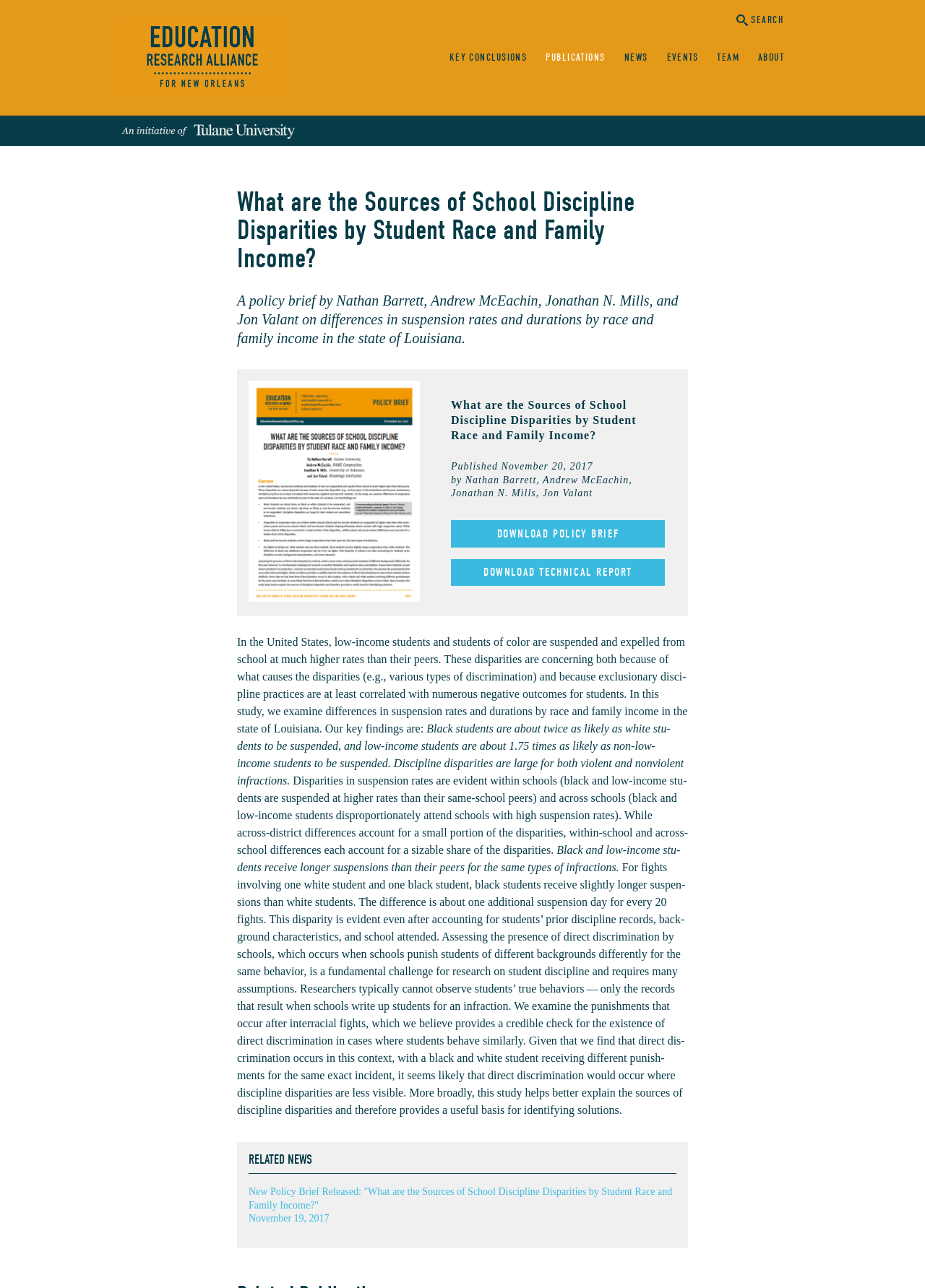Provide a one-word or brief phrase answer to the question:
What is the name of the organization that published the policy brief?

Education Research Alliance for New Orleans